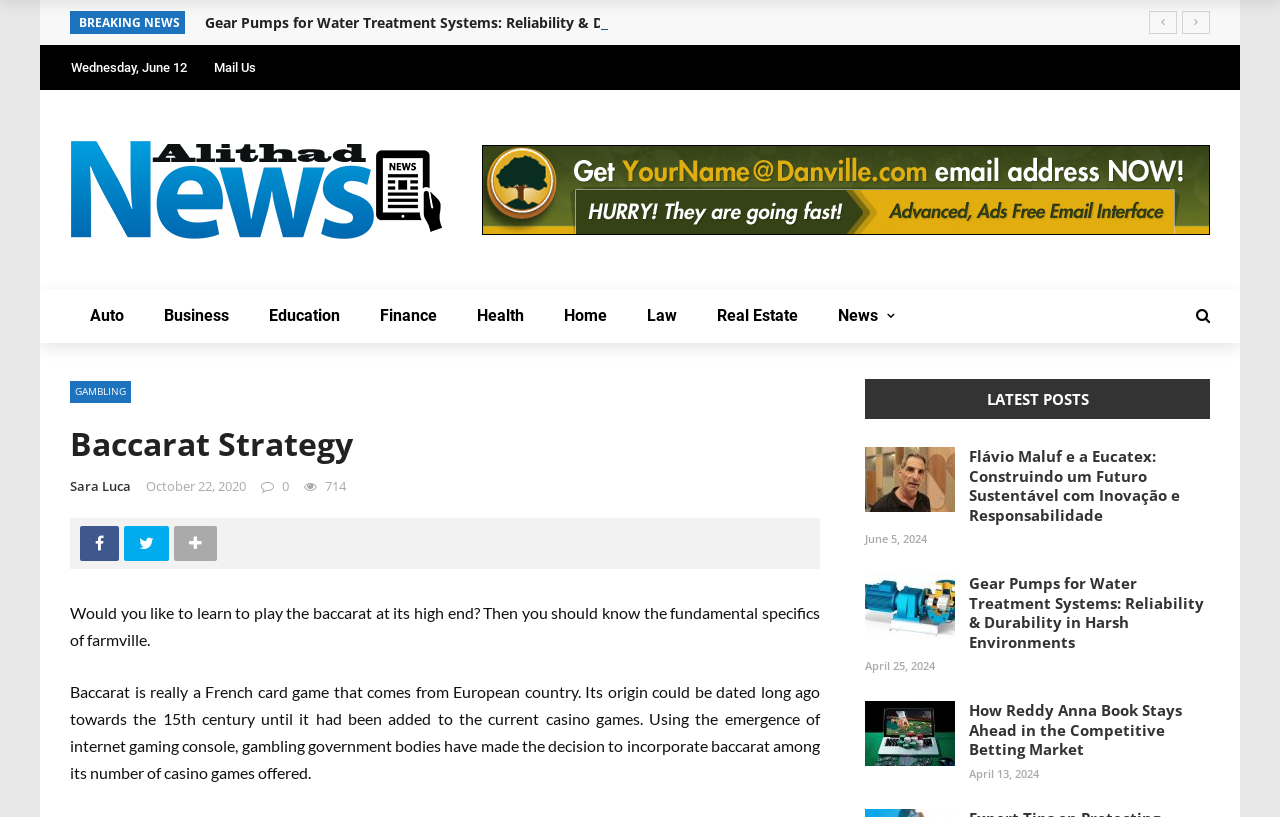What is the date of the news 'Gear Pumps for Water Treatment Systems: Reliability & Durability in Harsh Environments'?
Please provide a single word or phrase in response based on the screenshot.

Wednesday, June 12